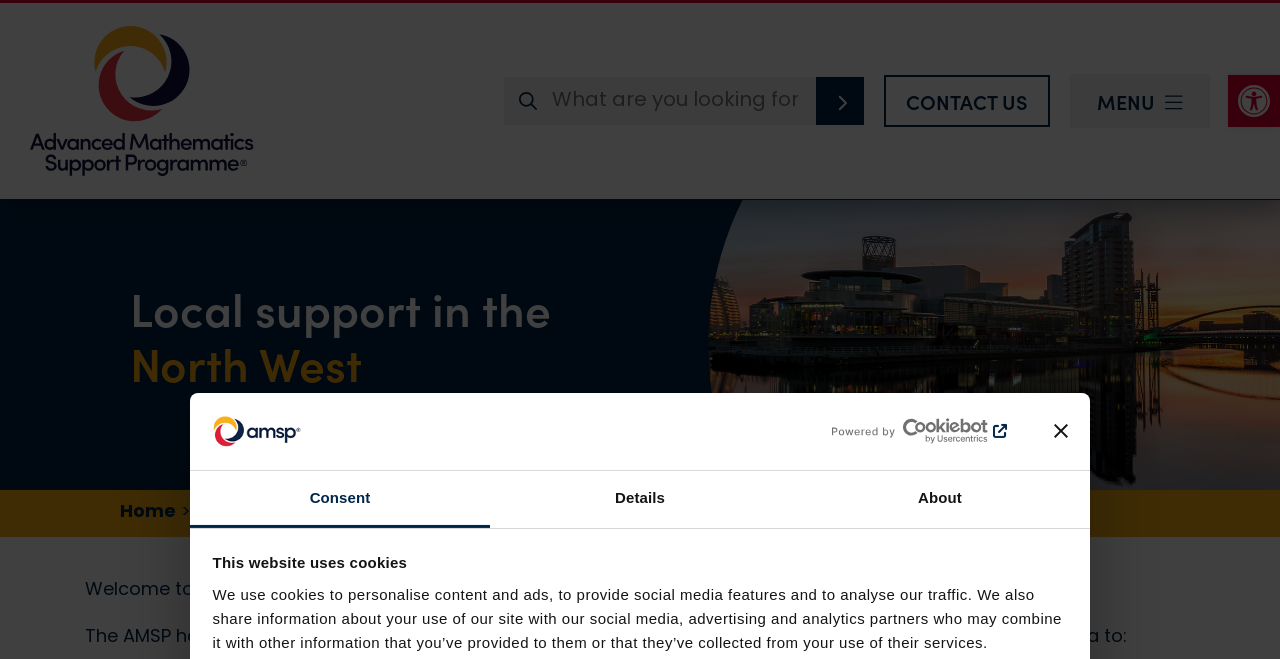Find the bounding box coordinates of the area to click in order to follow the instruction: "Search for something".

[0.394, 0.117, 0.675, 0.19]